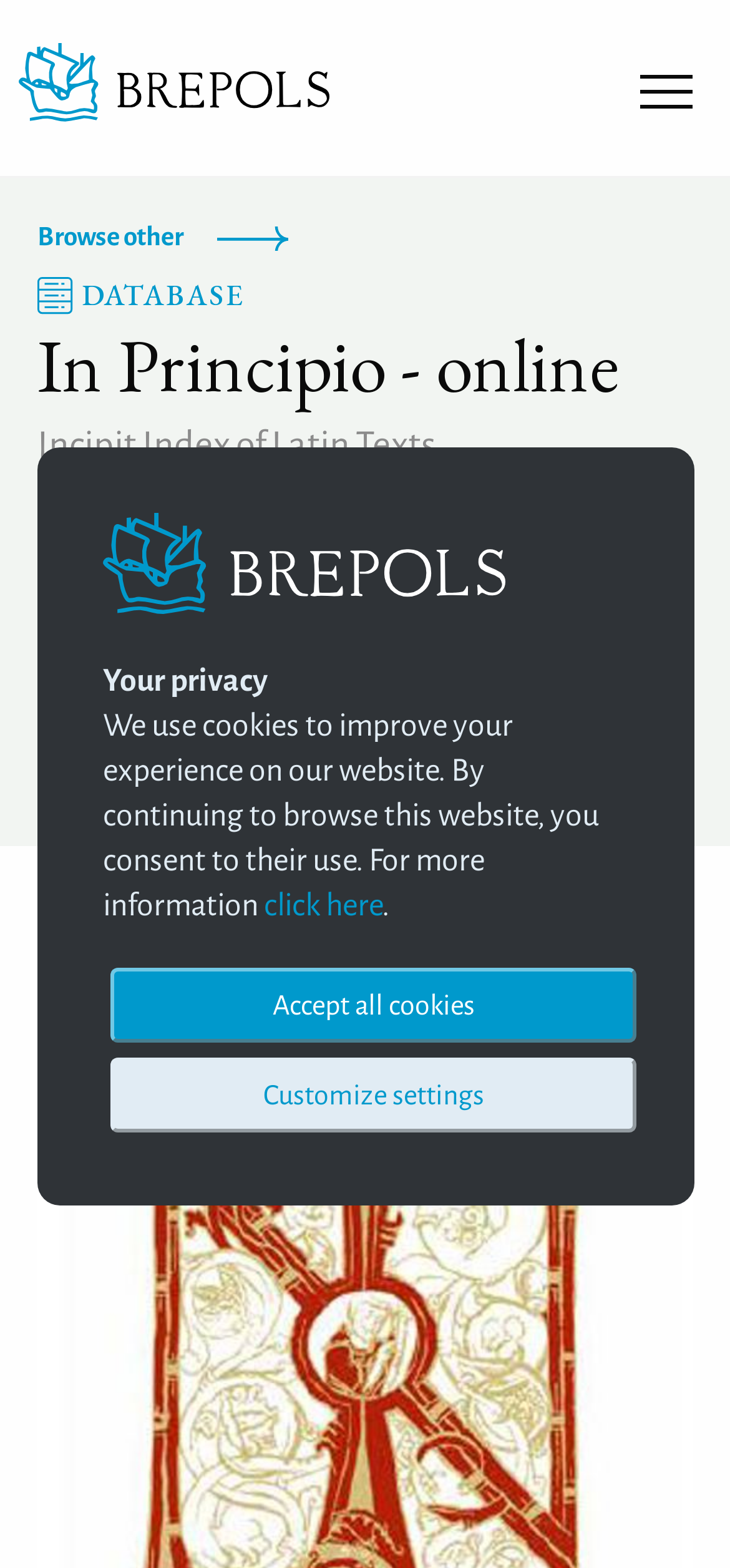How many search fields are there on the webpage?
Give a thorough and detailed response to the question.

There is only one search field on the webpage, which is a textbox labeled as 'Search book, author, series, ISBN, article, …'.